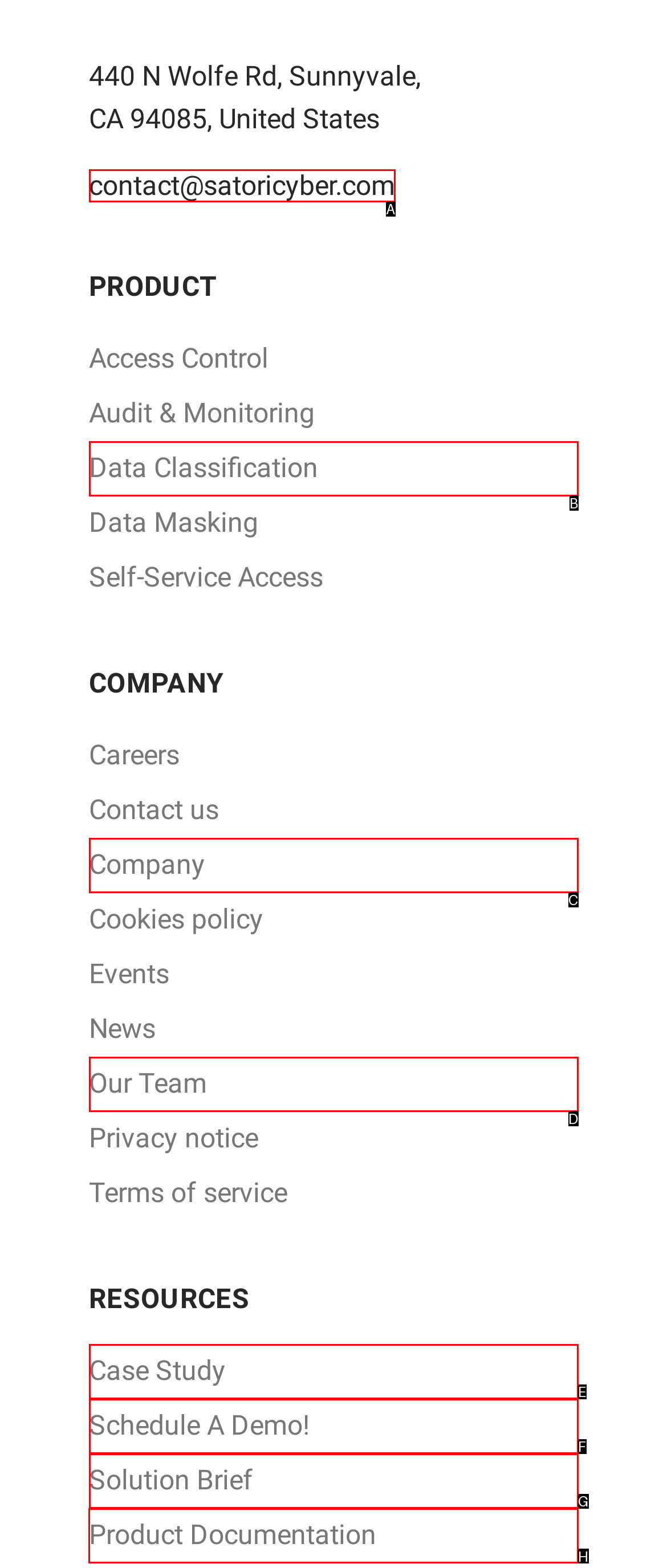Identify the letter of the UI element I need to click to carry out the following instruction: Read product documentation

H